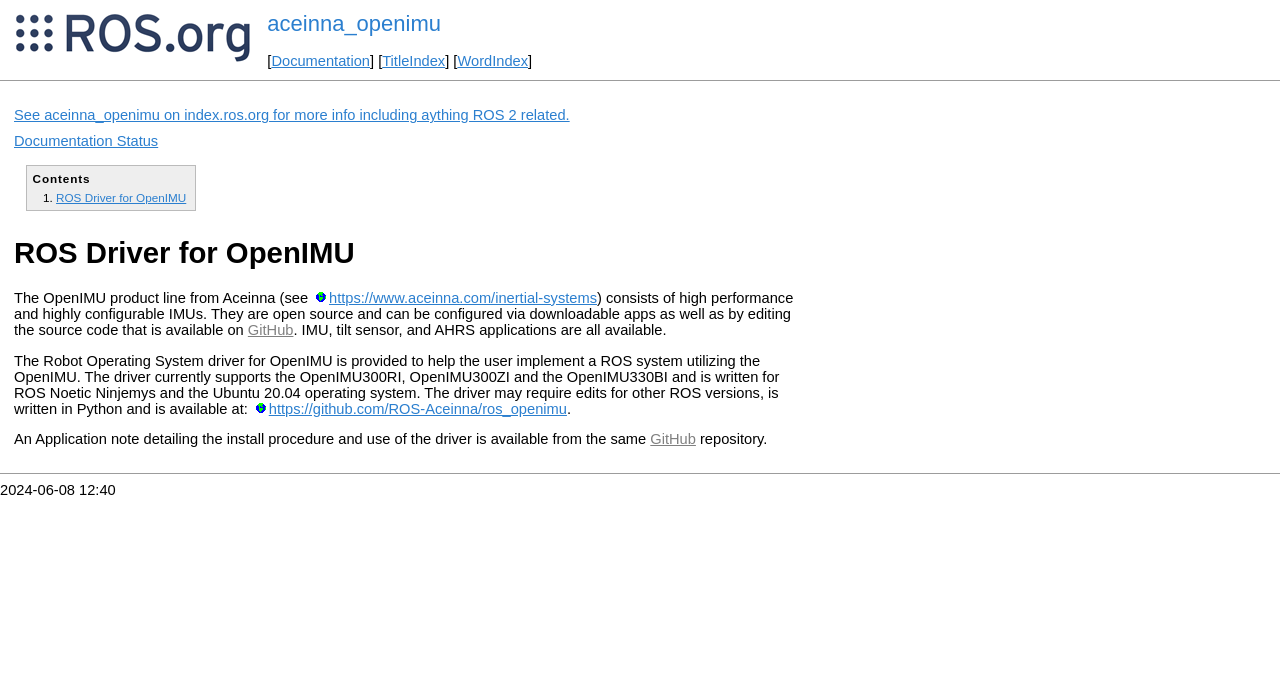Please extract the primary headline from the webpage.

ROS Driver for OpenIMU